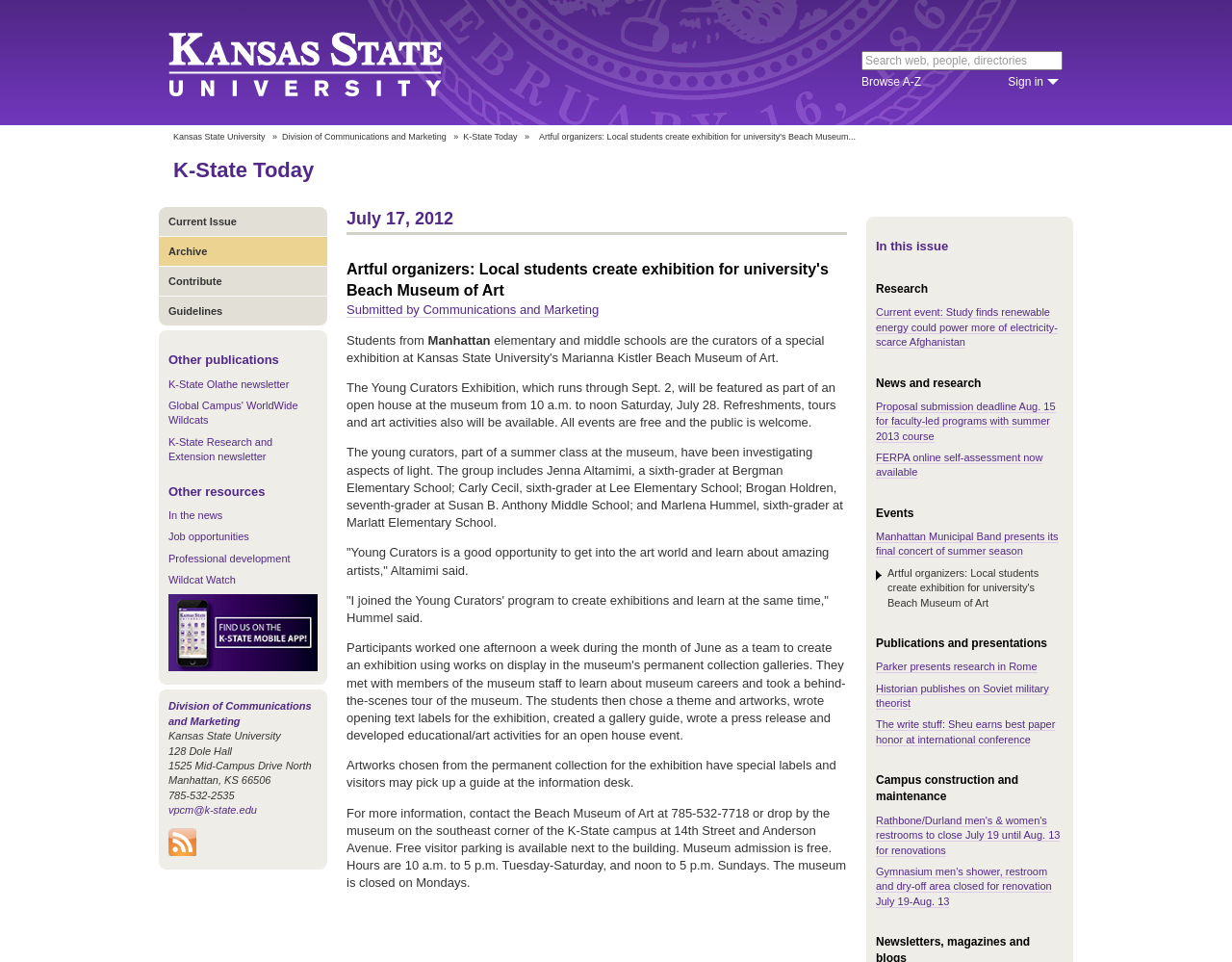Find the bounding box coordinates of the area to click in order to follow the instruction: "Search K-State web, people, directories".

[0.699, 0.053, 0.862, 0.073]